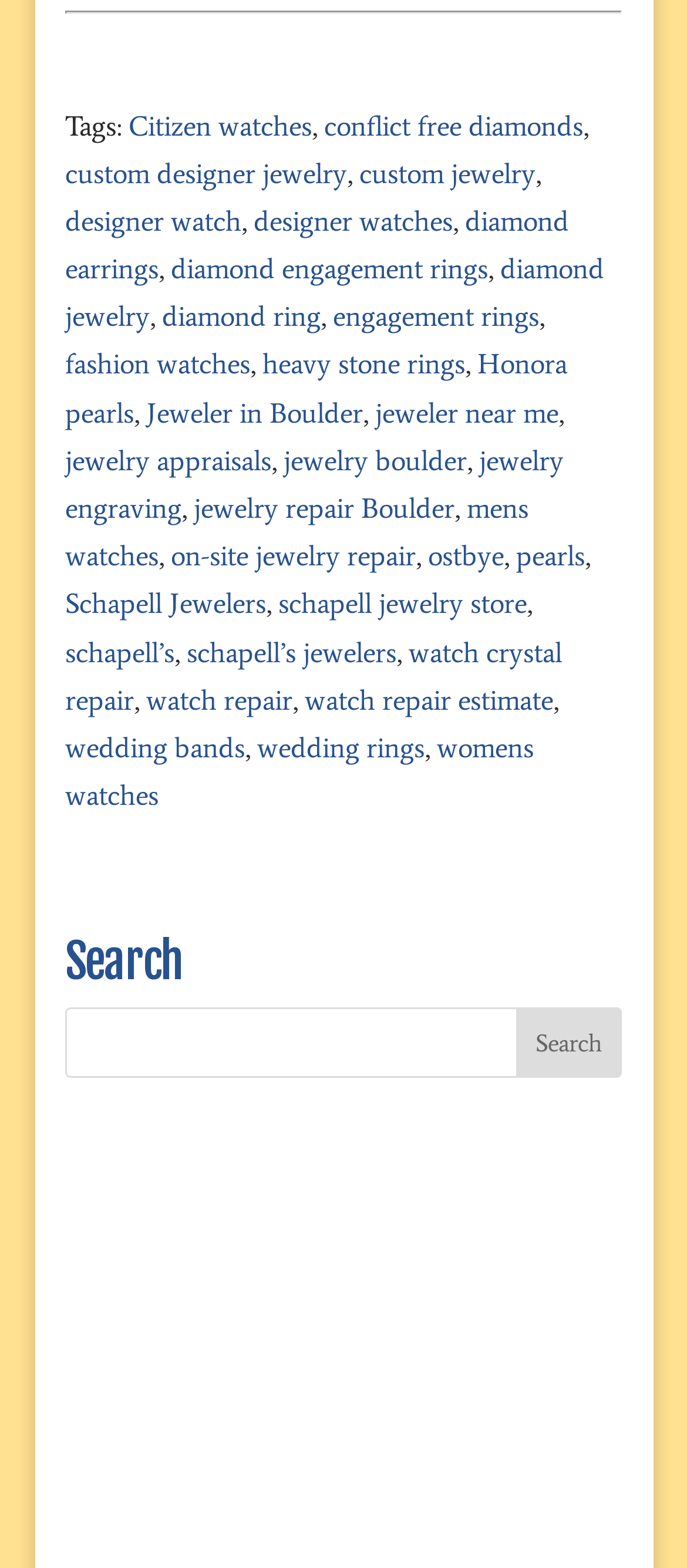Identify the coordinates of the bounding box for the element that must be clicked to accomplish the instruction: "Explore wedding bands".

[0.095, 0.466, 0.357, 0.487]